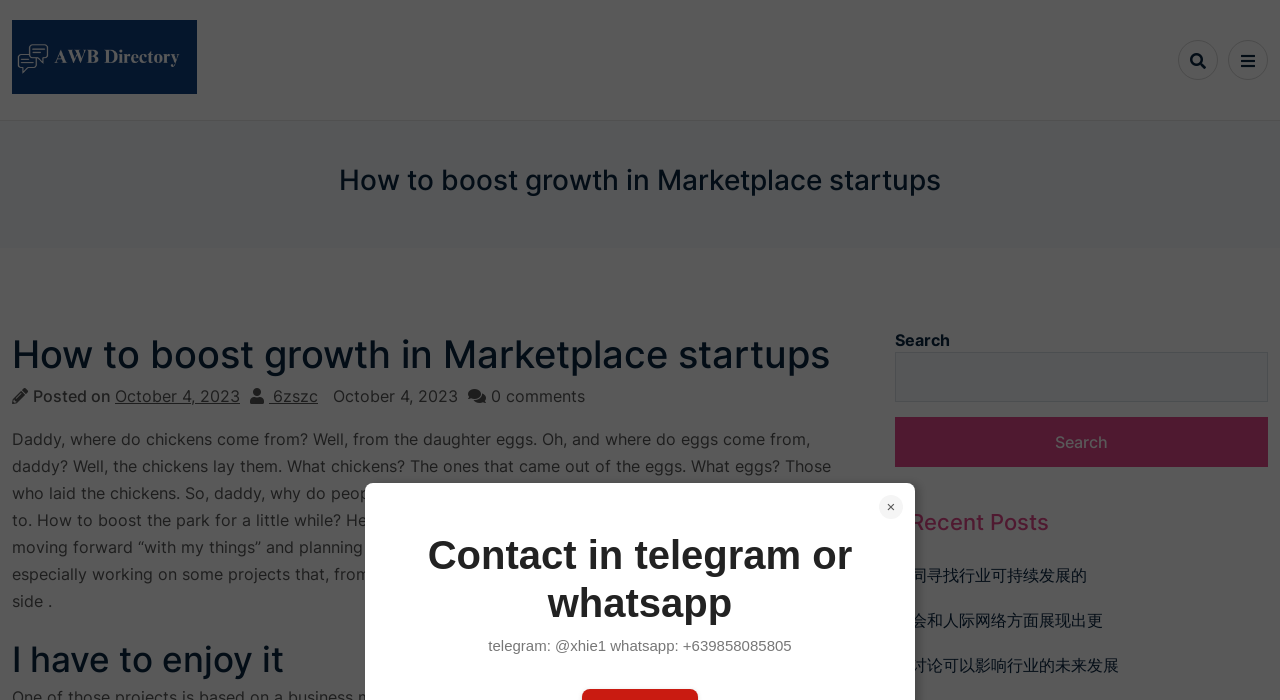Please provide a comprehensive answer to the question based on the screenshot: What is the contact information provided?

The contact information is provided in the heading 'Contact in telegram or whatsapp' with the details 'telegram: @xhie1 whatsapp: +639858085805'.